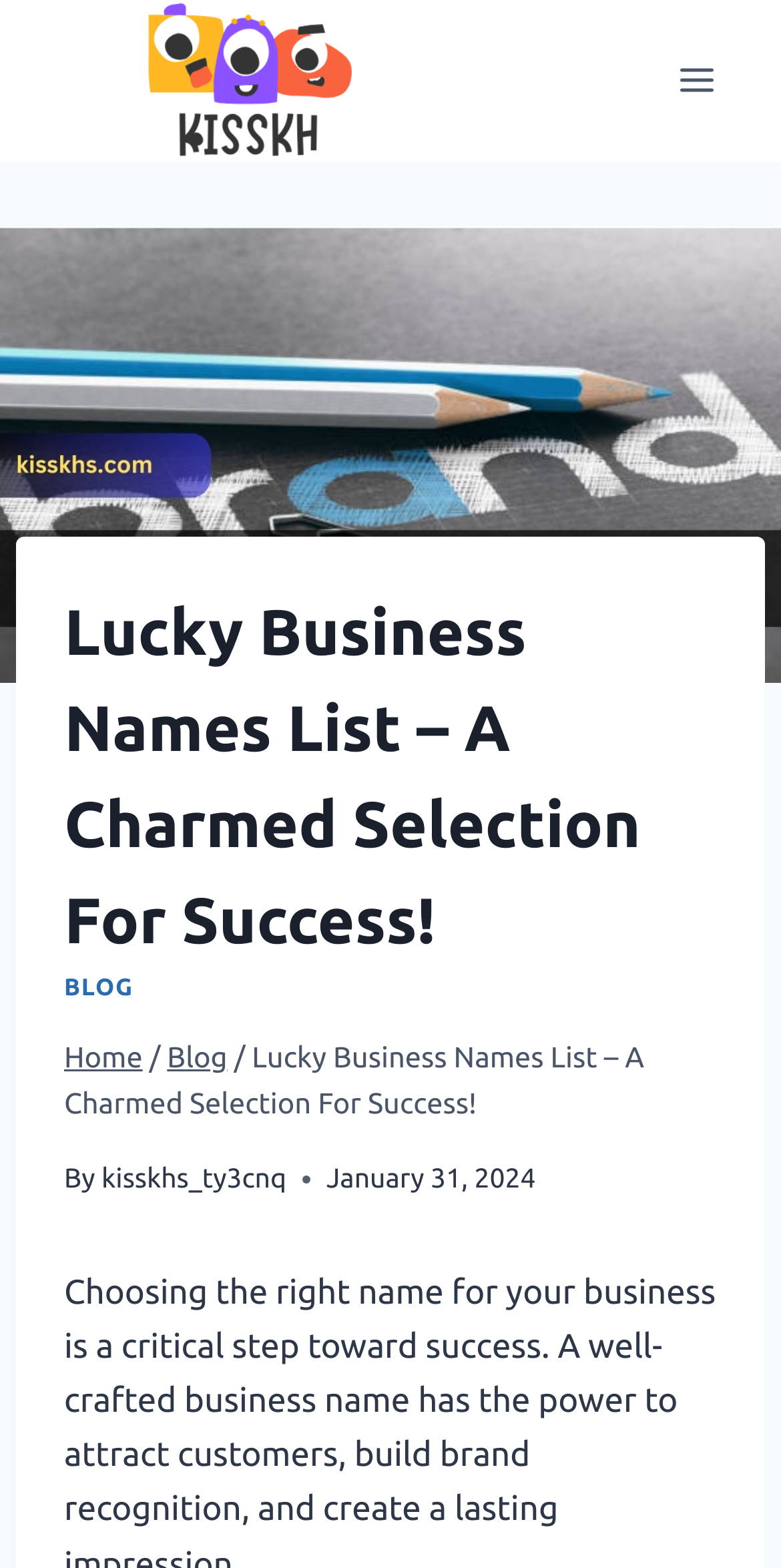Find the UI element described as: "Toggle Menu" and predict its bounding box coordinates. Ensure the coordinates are four float numbers between 0 and 1, [left, top, right, bottom].

[0.844, 0.032, 0.938, 0.071]